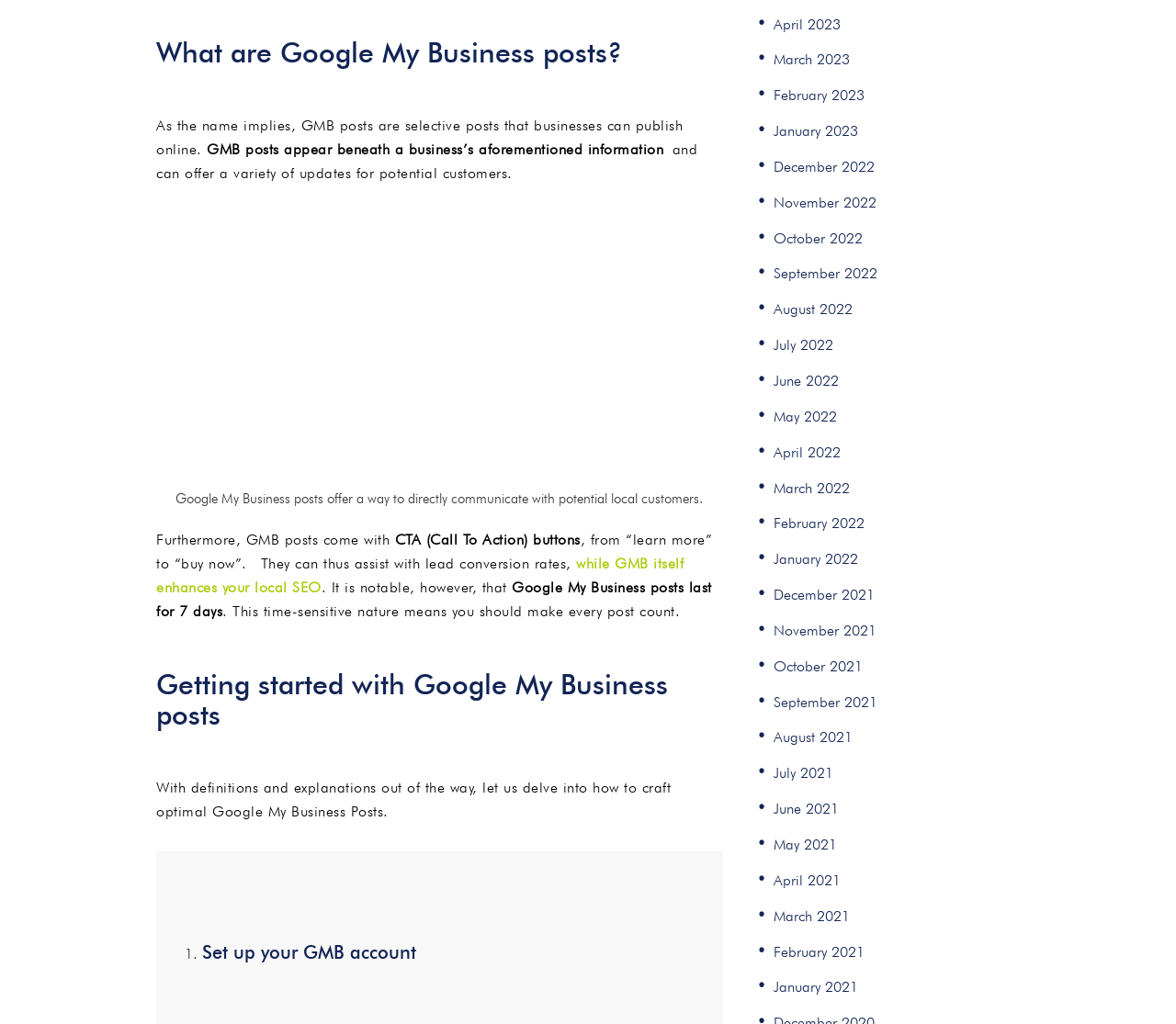Identify the bounding box coordinates for the region to click in order to carry out this instruction: "Click on 'Set up your GMB account'". Provide the coordinates using four float numbers between 0 and 1, formatted as [left, top, right, bottom].

[0.172, 0.917, 0.576, 0.944]